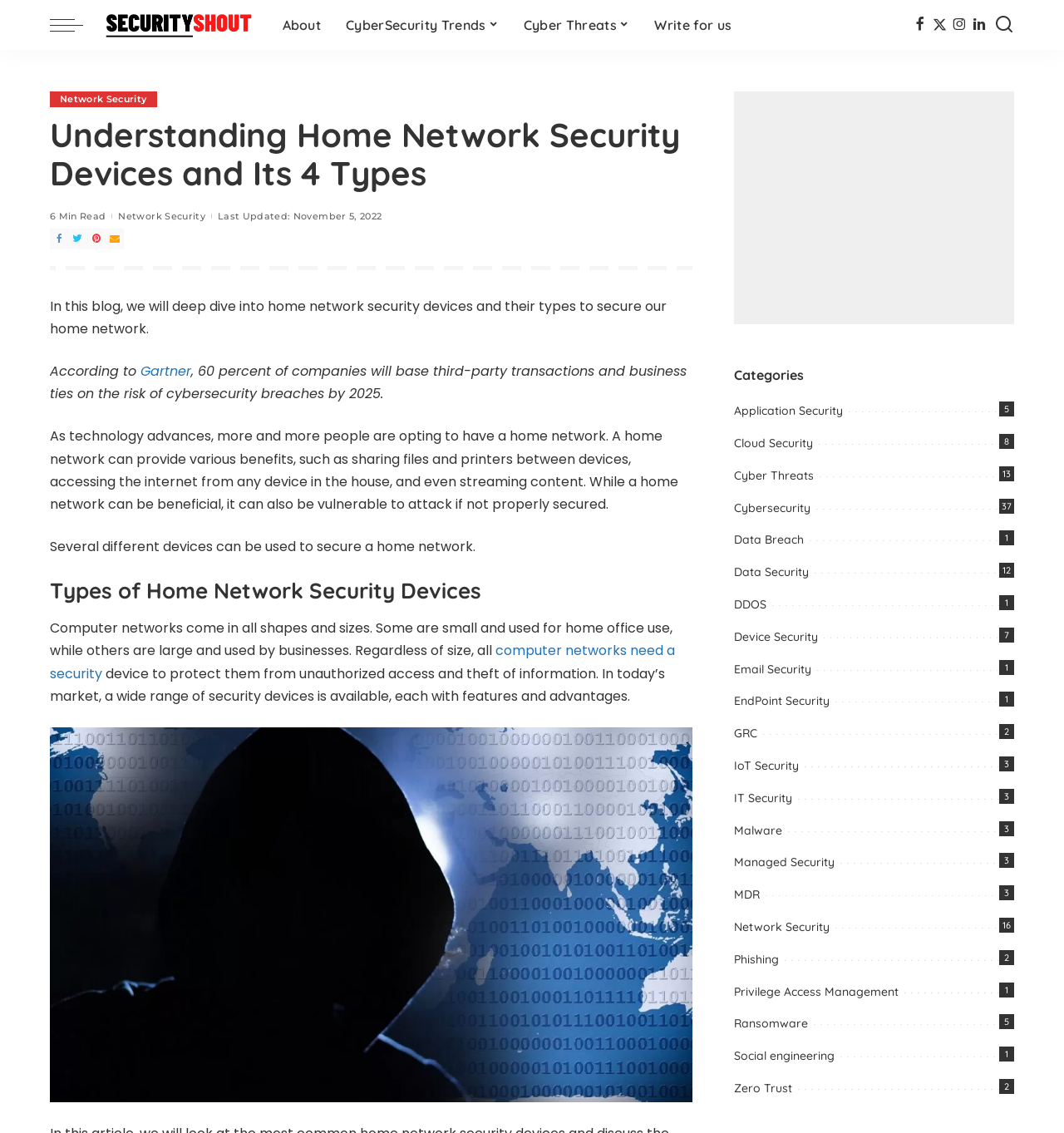Point out the bounding box coordinates of the section to click in order to follow this instruction: "Learn about 'Cyber Threats'".

[0.48, 0.0, 0.603, 0.044]